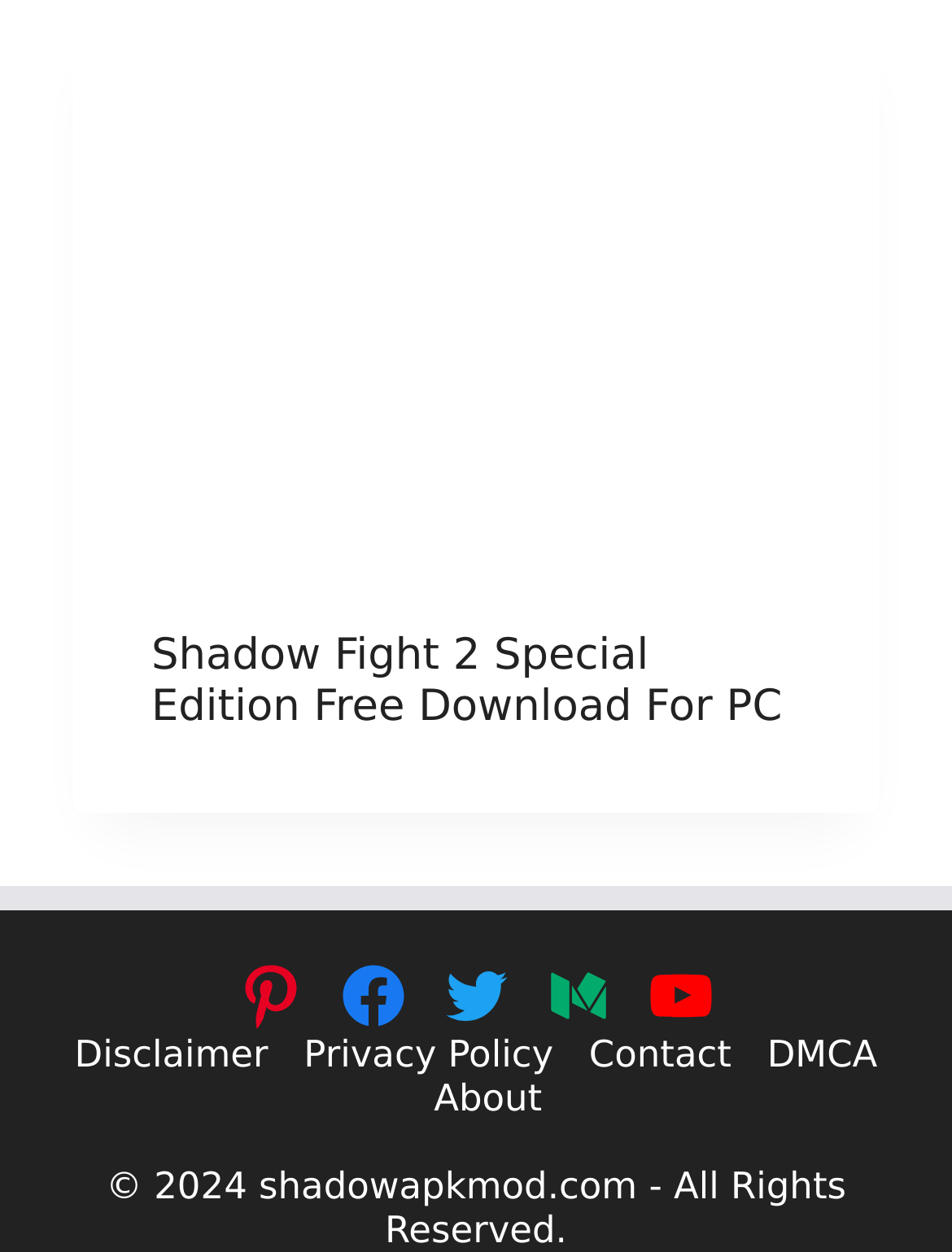Please predict the bounding box coordinates of the element's region where a click is necessary to complete the following instruction: "Contact us". The coordinates should be represented by four float numbers between 0 and 1, i.e., [left, top, right, bottom].

[0.619, 0.825, 0.768, 0.861]